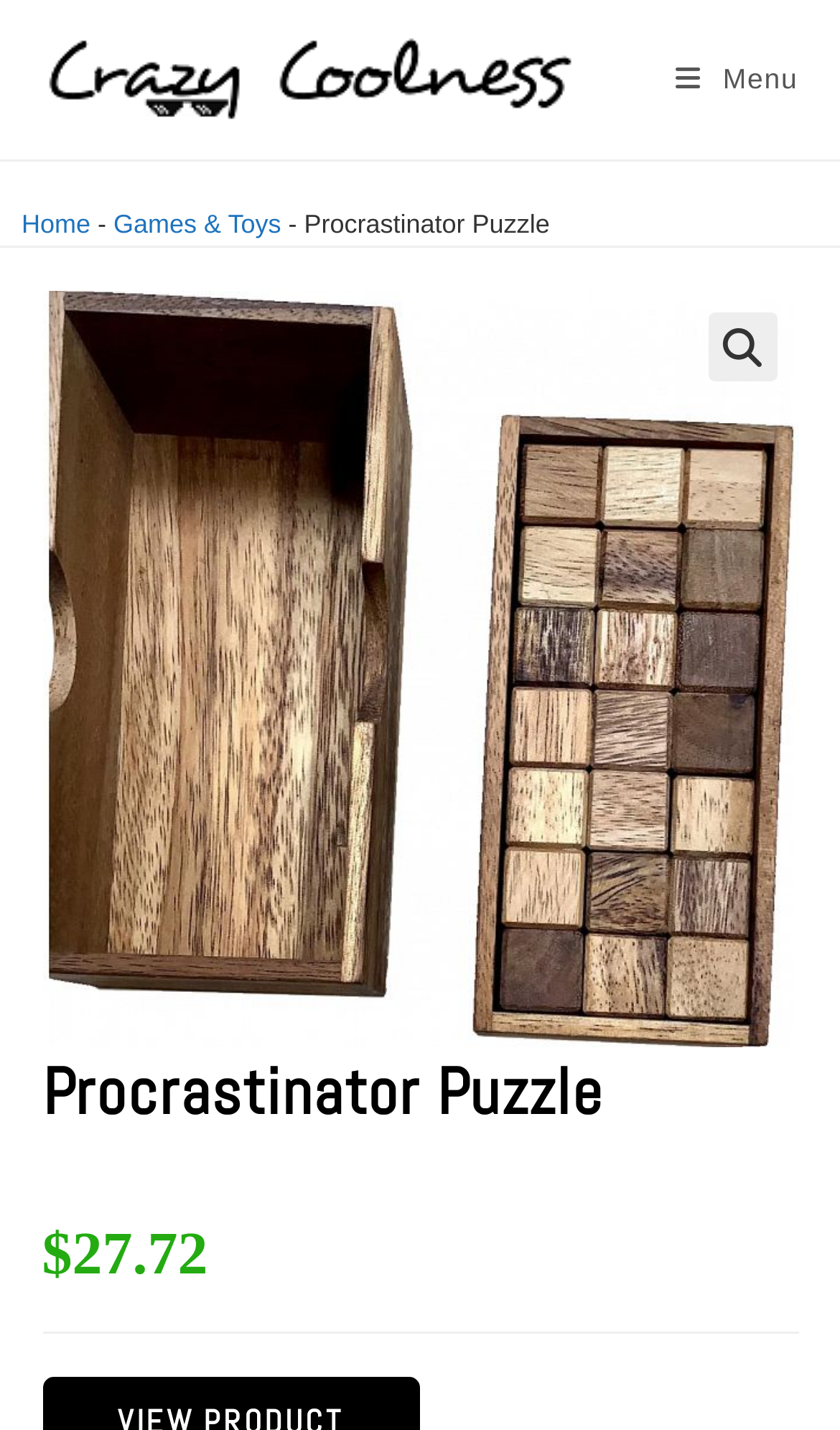Use a single word or phrase to answer this question: 
What is the purpose of the link at the top right?

Search